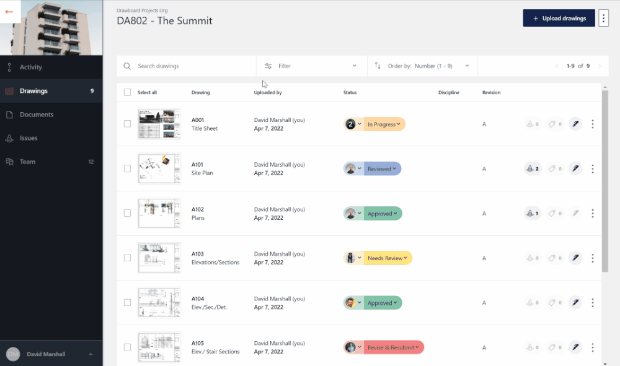Convey a rich and detailed description of the image.

The image depicts a user interface for managing drawings within a project named "DA802 - The Summit." In this interface, users can view and organize a list of drawings, each associated with details such as the drawing name, uploader, status, discipline, and revision date. A prominent "Filter" option is available to sort the list based on various criteria, allowing users to streamline their workflow as deadlines approach.

The list showcases several drawings, such as "A001 - Title Sheet" and "A101 - Site Plan," with corresponding statuses like "In Progress," "Reviewed," and "Needs Review." Each entry also indicates the uploader, which is consistently noted as "David Marshall (you)" for all drawings, along with the date of upload. This layout supports effective project management by providing a clear overview of drawing statuses, facilitating communication and organization among team members as they navigate through their tasks. Users are encouraged to efficiently assign review statuses to drawings to keep the project on track.